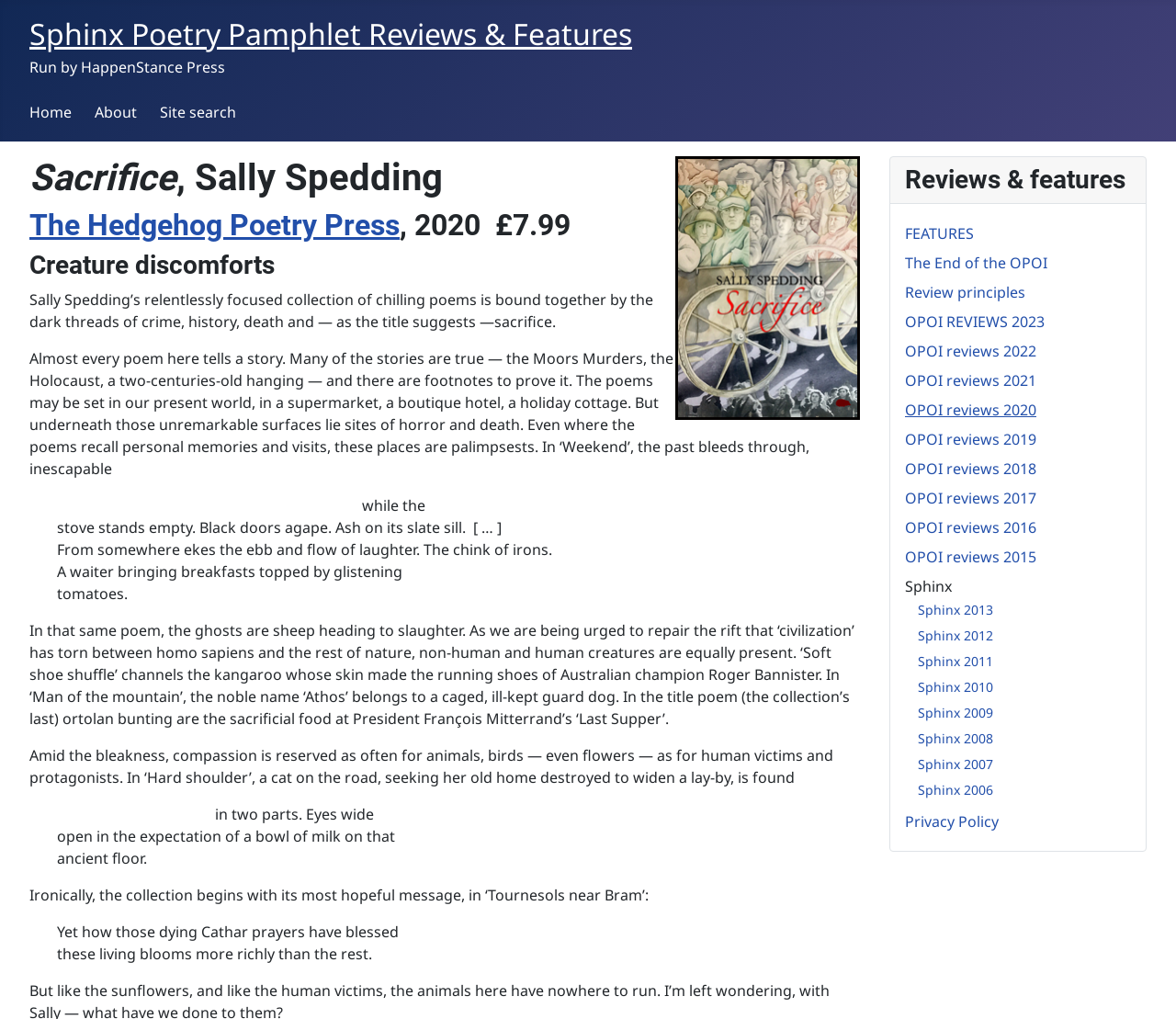Identify and provide the title of the webpage.

Sacrifice, Sally Spedding